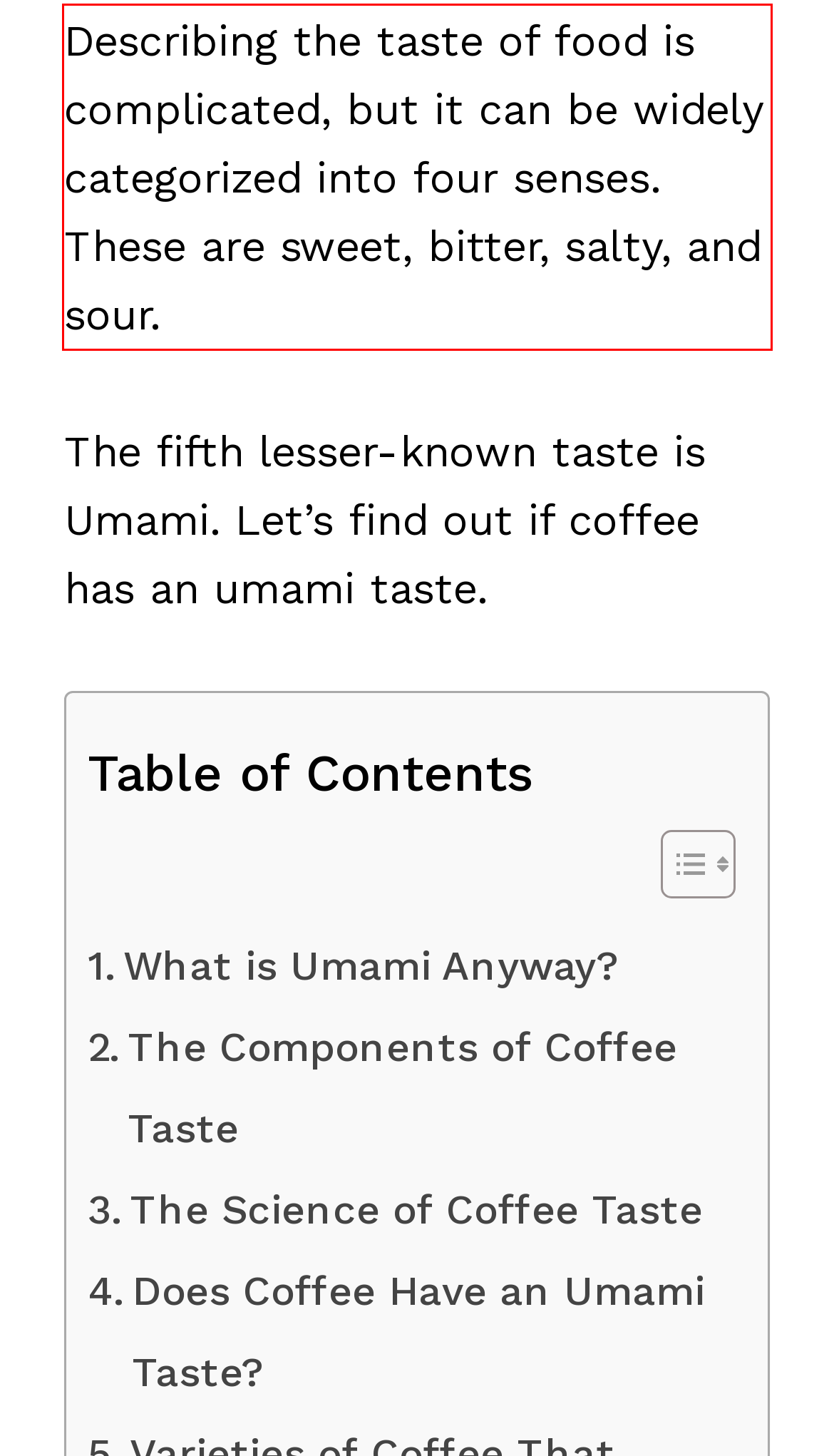You are given a screenshot of a webpage with a UI element highlighted by a red bounding box. Please perform OCR on the text content within this red bounding box.

Describing the taste of food is complicated, but it can be widely categorized into four senses. These are sweet, bitter, salty, and sour.